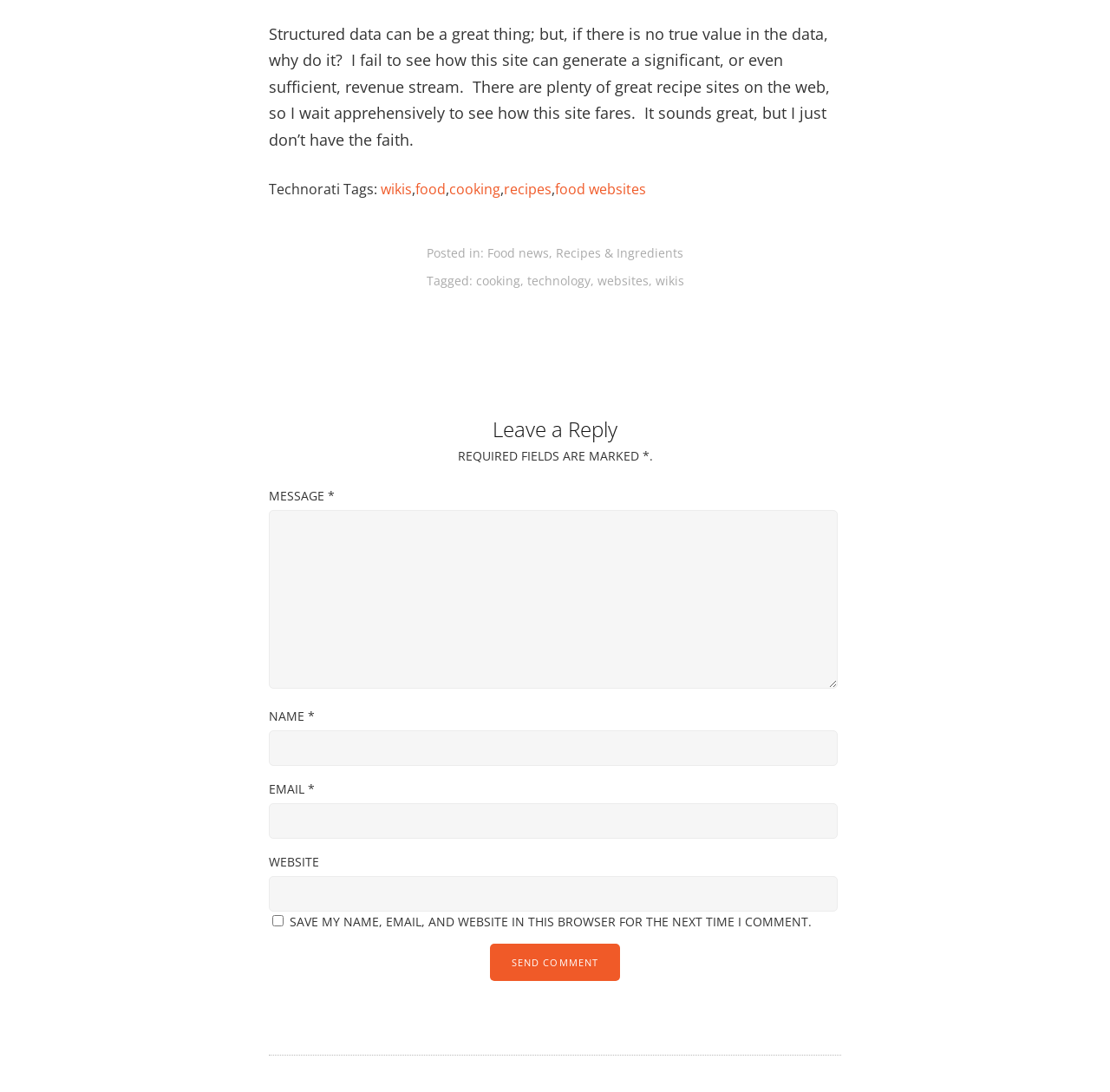Locate the bounding box coordinates of the clickable region to complete the following instruction: "Click on the Send Comment button."

[0.441, 0.864, 0.559, 0.898]